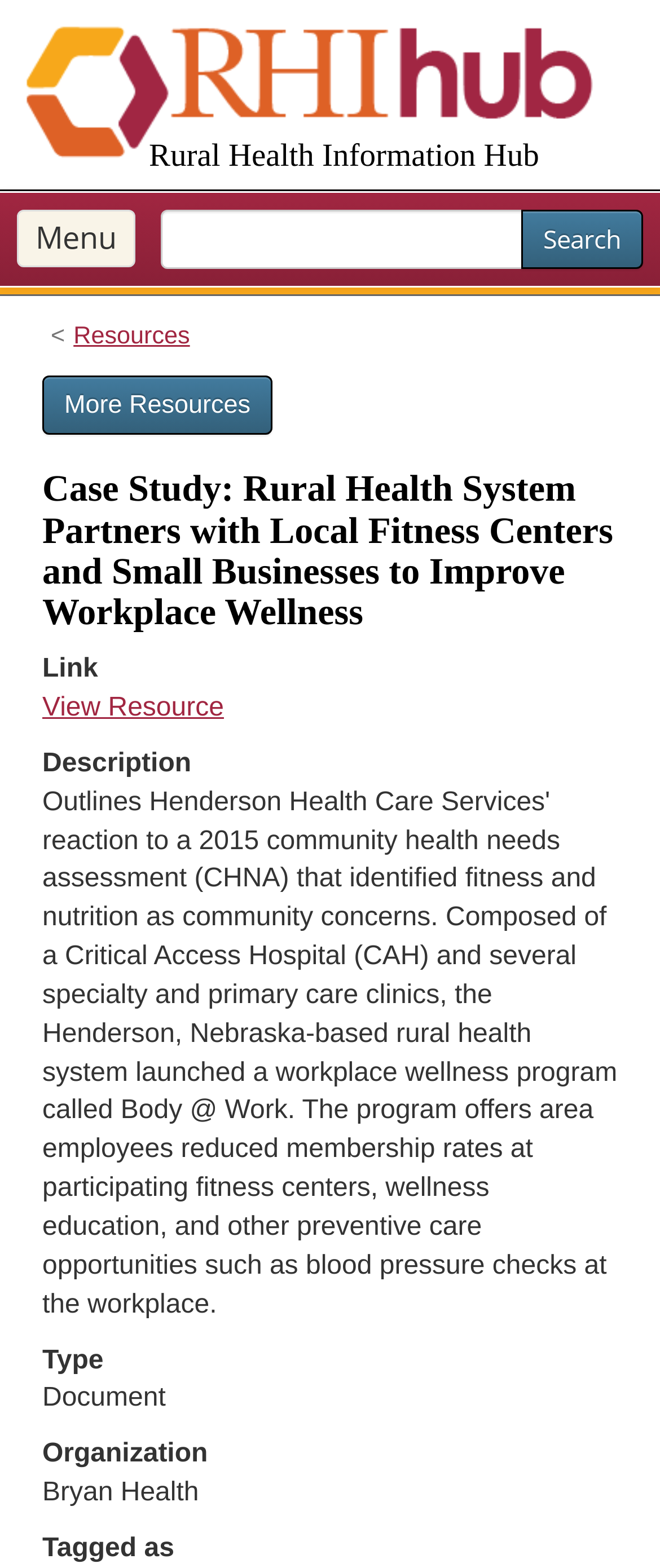Use a single word or phrase to answer the question:
What is the name of the health system?

Bryan Health